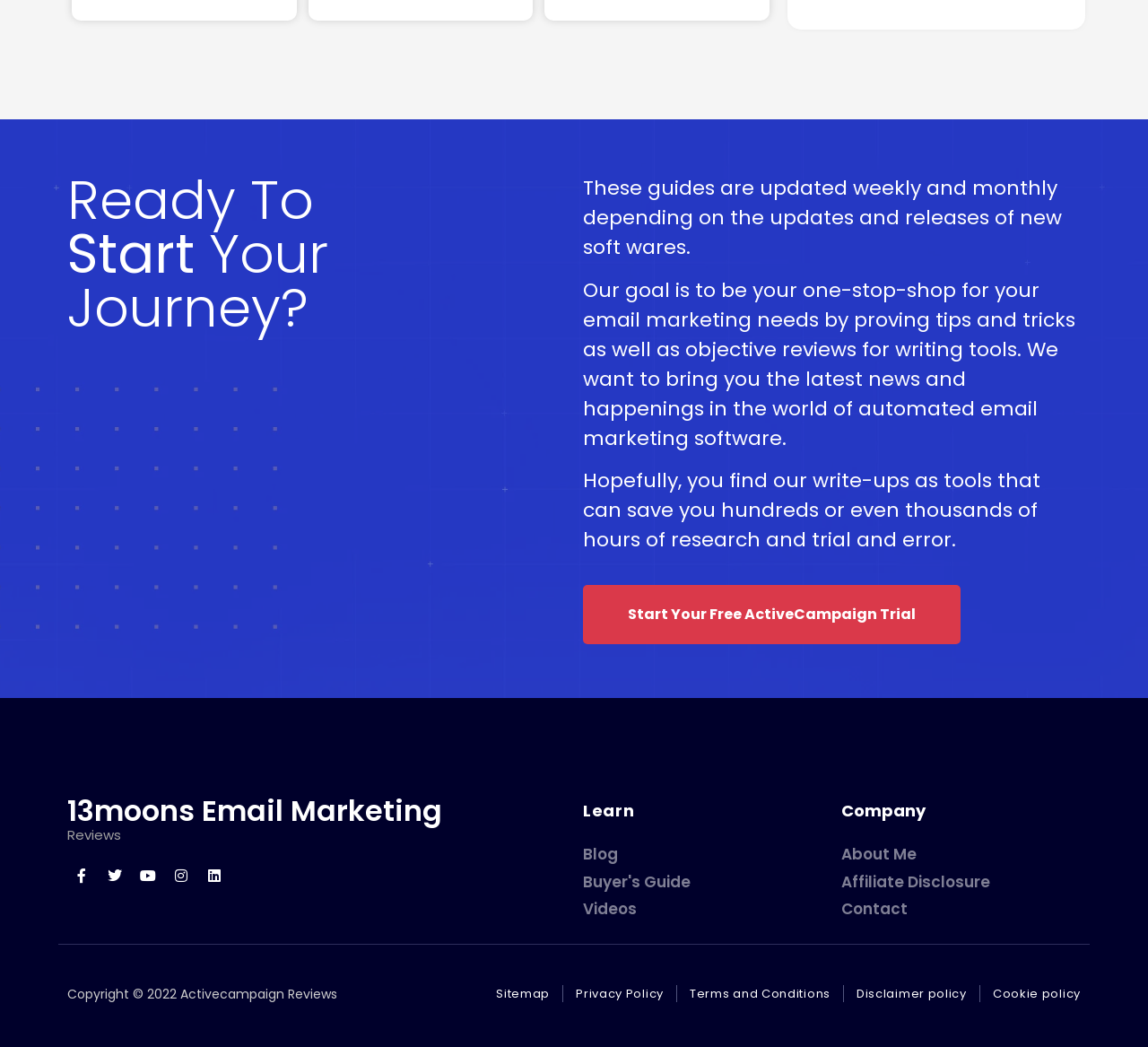Identify the bounding box coordinates necessary to click and complete the given instruction: "Explore our Opportunities".

None